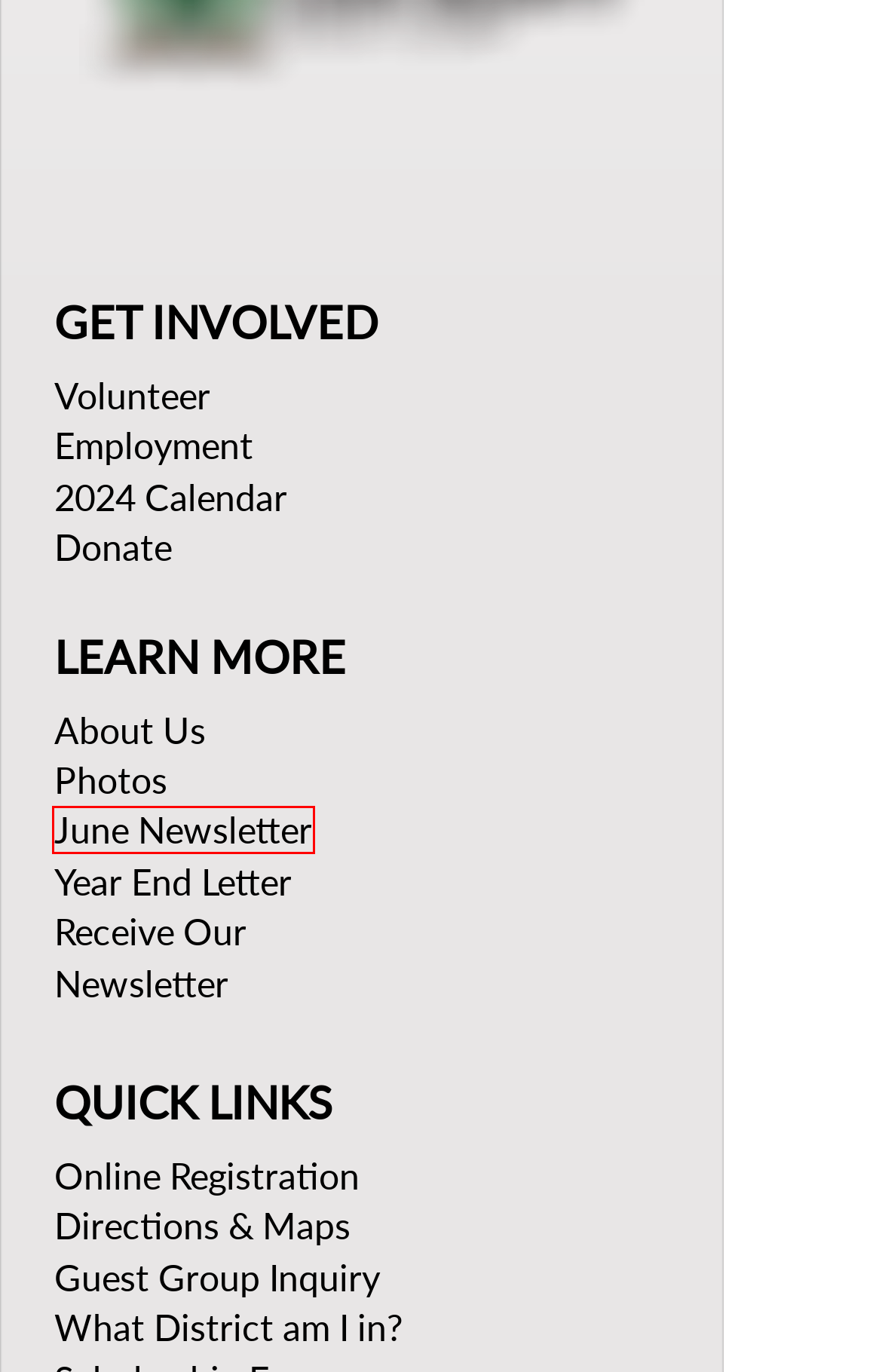You have a screenshot of a webpage with a red rectangle bounding box around a UI element. Choose the best description that matches the new page after clicking the element within the bounding box. The candidate descriptions are:
A. Lake Beauty Bible Camp
B. June Newsletter
C. Directions & Maps | LakeBeautyBibleCamp
D. Volunteers | LakeBeautyBibleCamp
E. Register | LakeBeautyBibleCamp
F. Mission | LakeBeautyBibleCamp
G. Districts | LakeBeautyBibleCamp
H. Lake Beauty Bible Camp : Sign Up to Stay in Touch

B